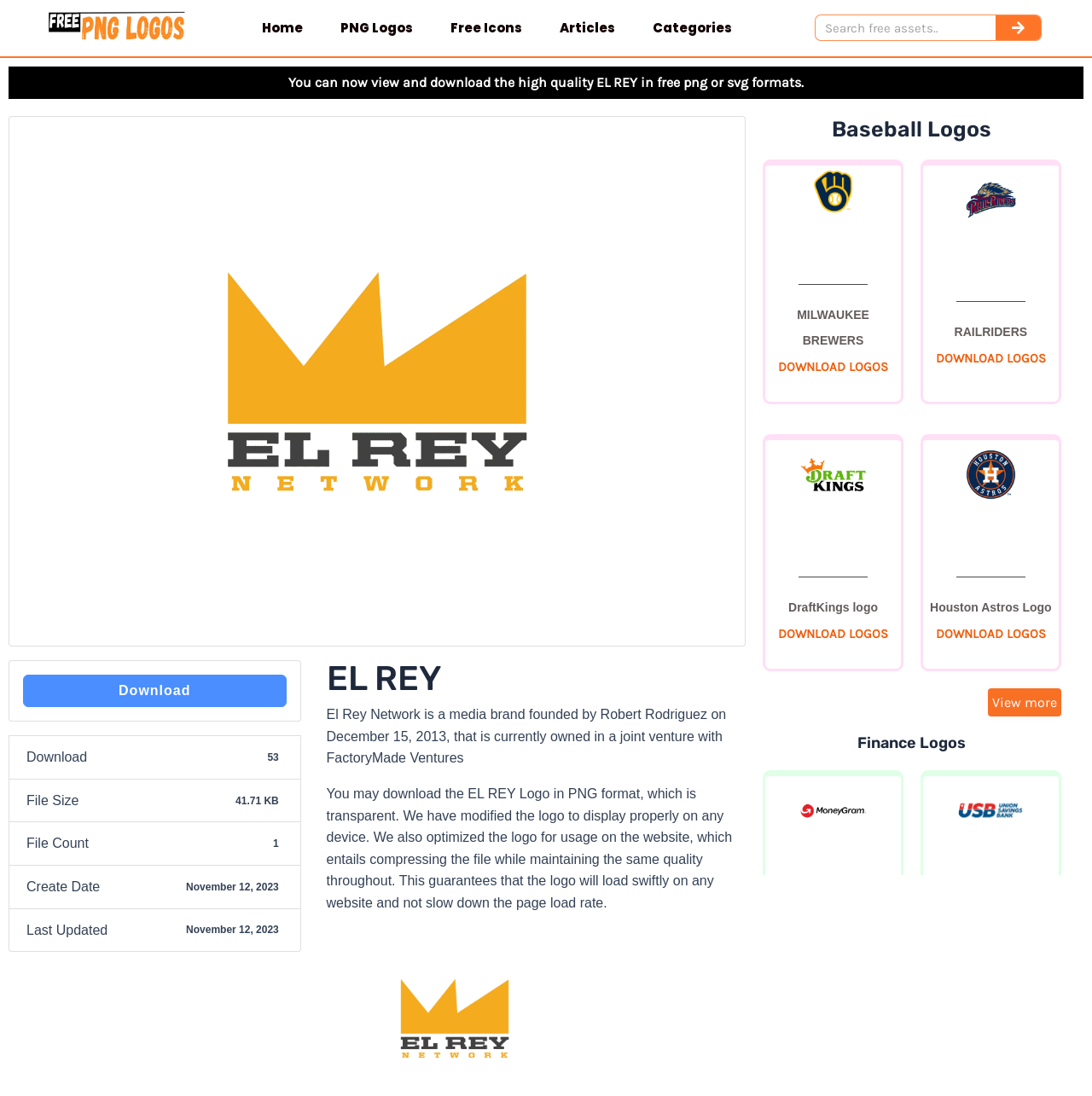Summarize the webpage with a detailed and informative caption.

This webpage is dedicated to providing free PNG and SVG logos for download, specifically featuring the EL REY logo. At the top of the page, there is a navigation menu with links to "Home", "PNG Logos", "Free Icons", "Articles", and "Categories". Next to the navigation menu, there is a search bar with a search button.

Below the navigation menu, there is a brief introduction to the EL REY logo, stating that it can be downloaded in high-quality PNG or SVG formats. To the left of the introduction, there is a large image of the EL REY logo. Below the introduction, there is a download link and information about the file size, file count, creation date, and last updated date.

The main content of the page is divided into sections, each featuring a different category of logos. The first section is titled "Baseball Logos" and contains four articles, each featuring a different baseball team logo, including MILWAUKEE BREWERS, RAILRIDERS, Draftkings logo, and Houston Astros Logo png. Each article includes a link to read more about the team and a "DOWNLOAD LOGOS" button.

The second section is titled "Finance Logos" and contains two articles, each featuring a different finance-related logo, including MoneyGram Logo PNG and UNION SAVINGS BANK. Similar to the previous section, each article includes a link to read more about the company and a "DOWNLOAD LOGOS" button.

At the bottom of the page, there is a "View more" link, suggesting that there are more logos available beyond what is displayed on the page. Additionally, there are two small images, one of a square logo and another of the Barclays logo, located at the bottom right corner of the page.